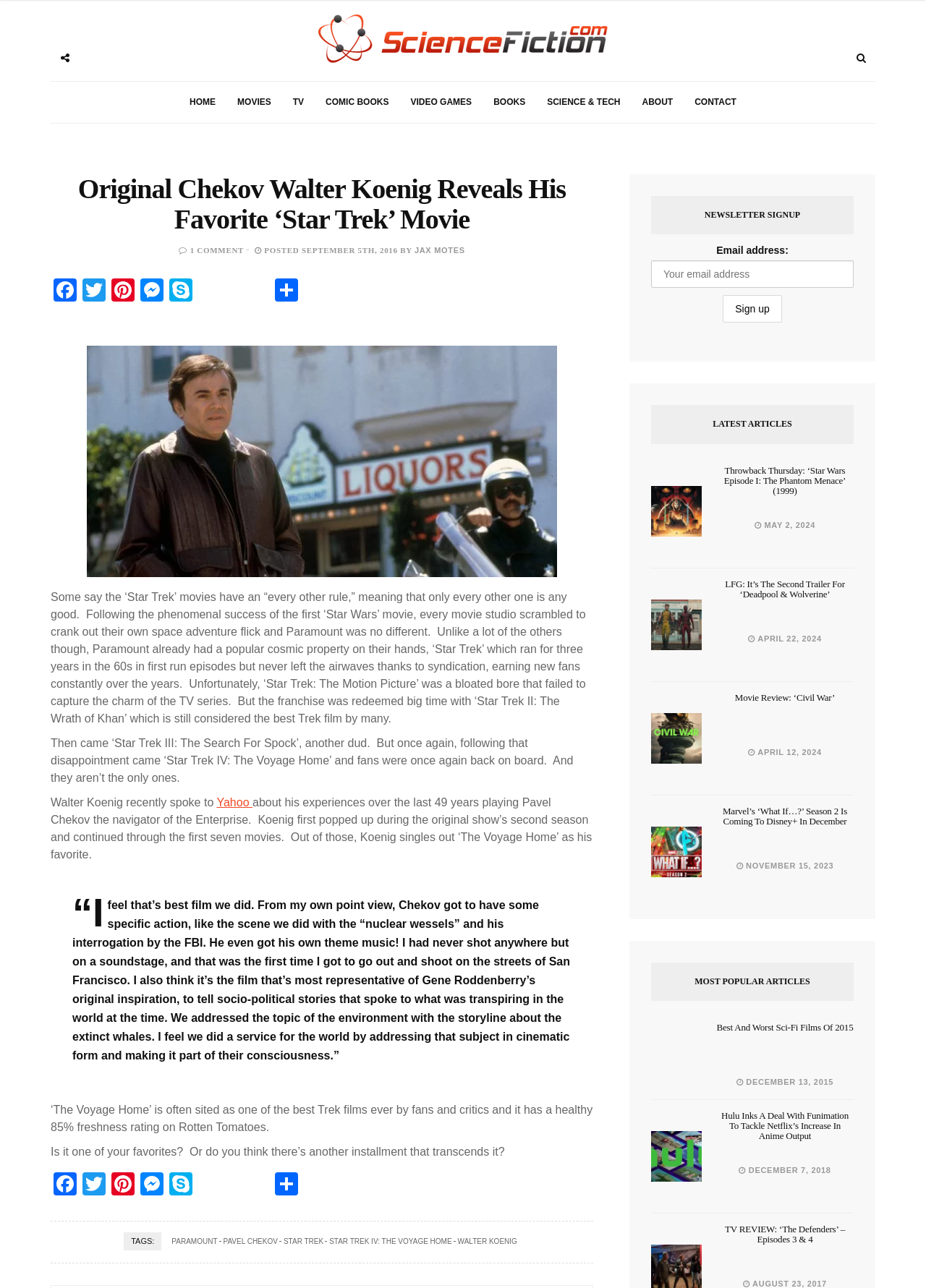Identify the bounding box coordinates for the UI element mentioned here: "Comic Books". Provide the coordinates as four float values between 0 and 1, i.e., [left, top, right, bottom].

[0.34, 0.063, 0.432, 0.096]